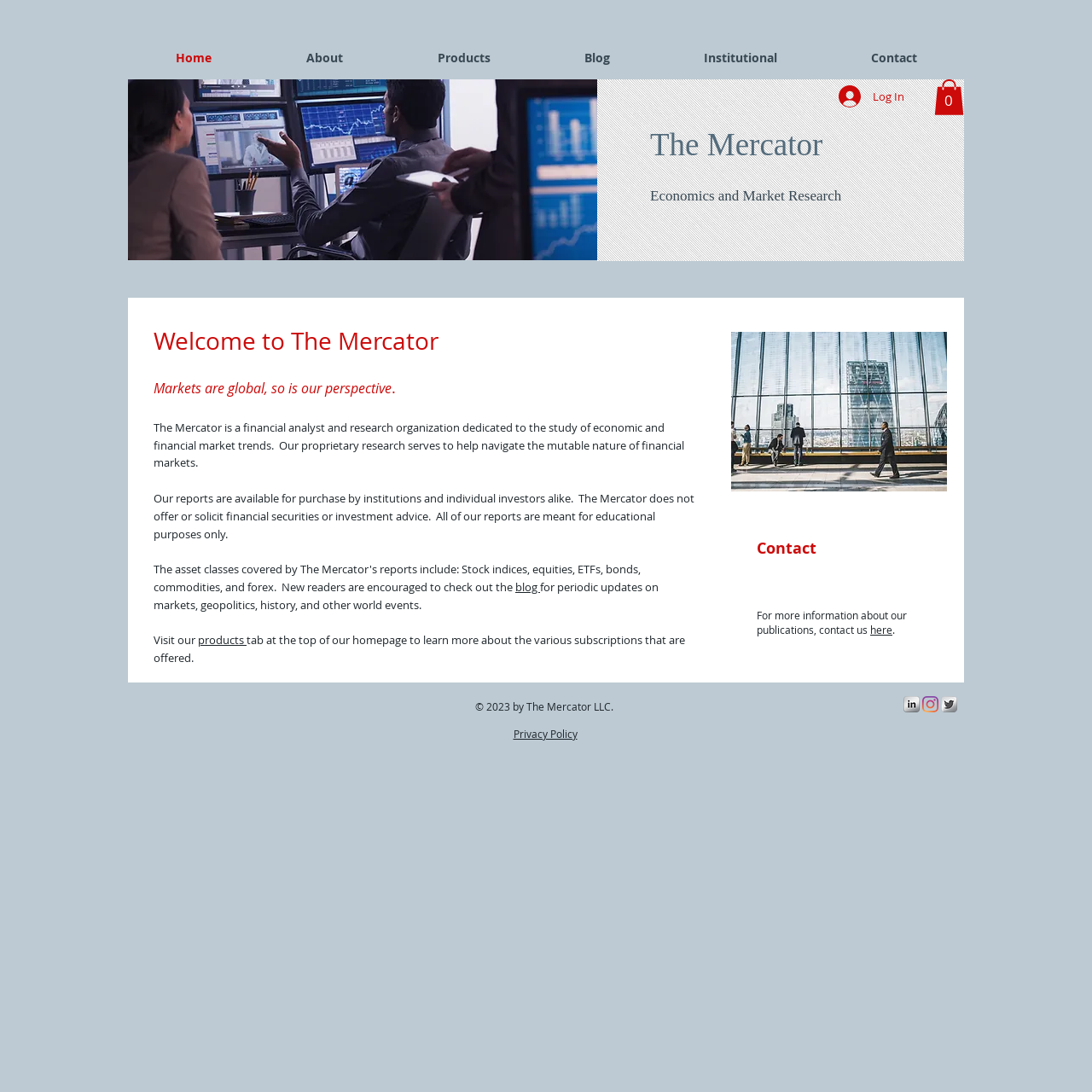Answer succinctly with a single word or phrase:
What is the topic of the image with the stock trader?

Bull market